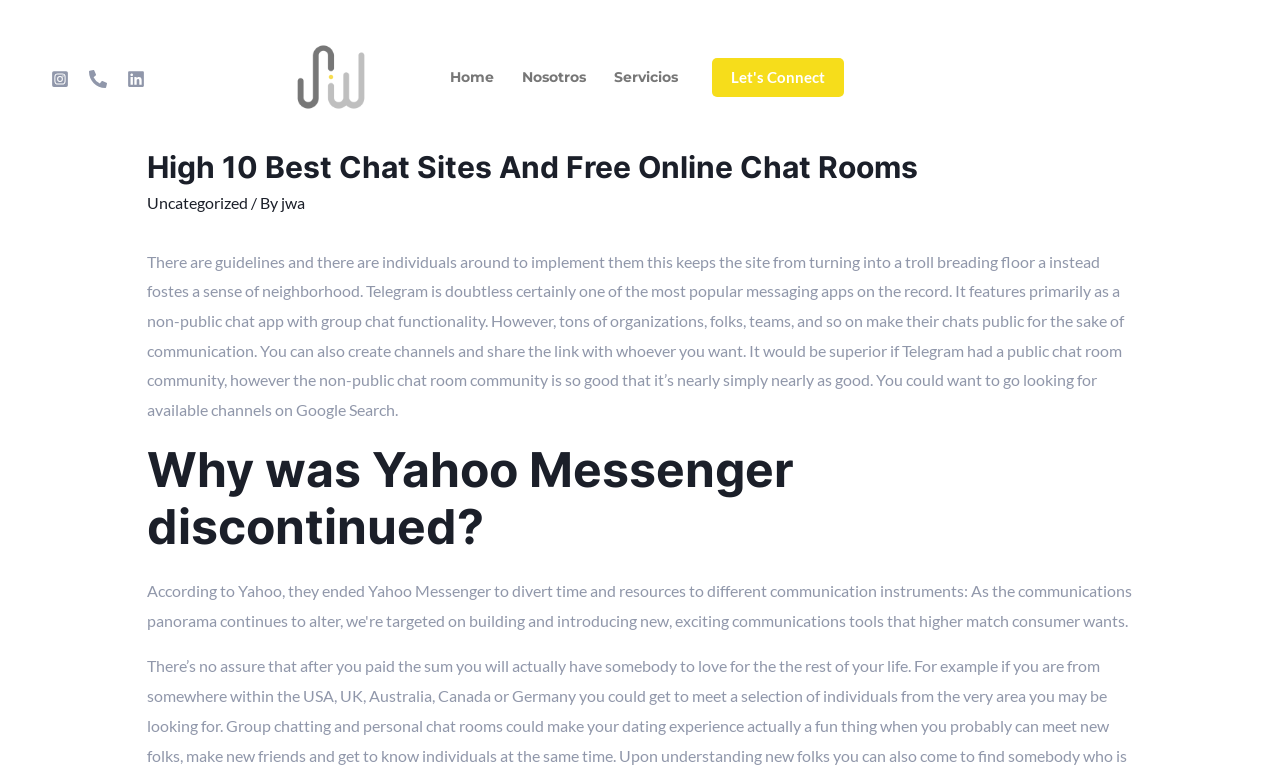Determine the bounding box coordinates of the UI element described by: "alt="JW Digital Advertising Agency"".

[0.223, 0.084, 0.294, 0.109]